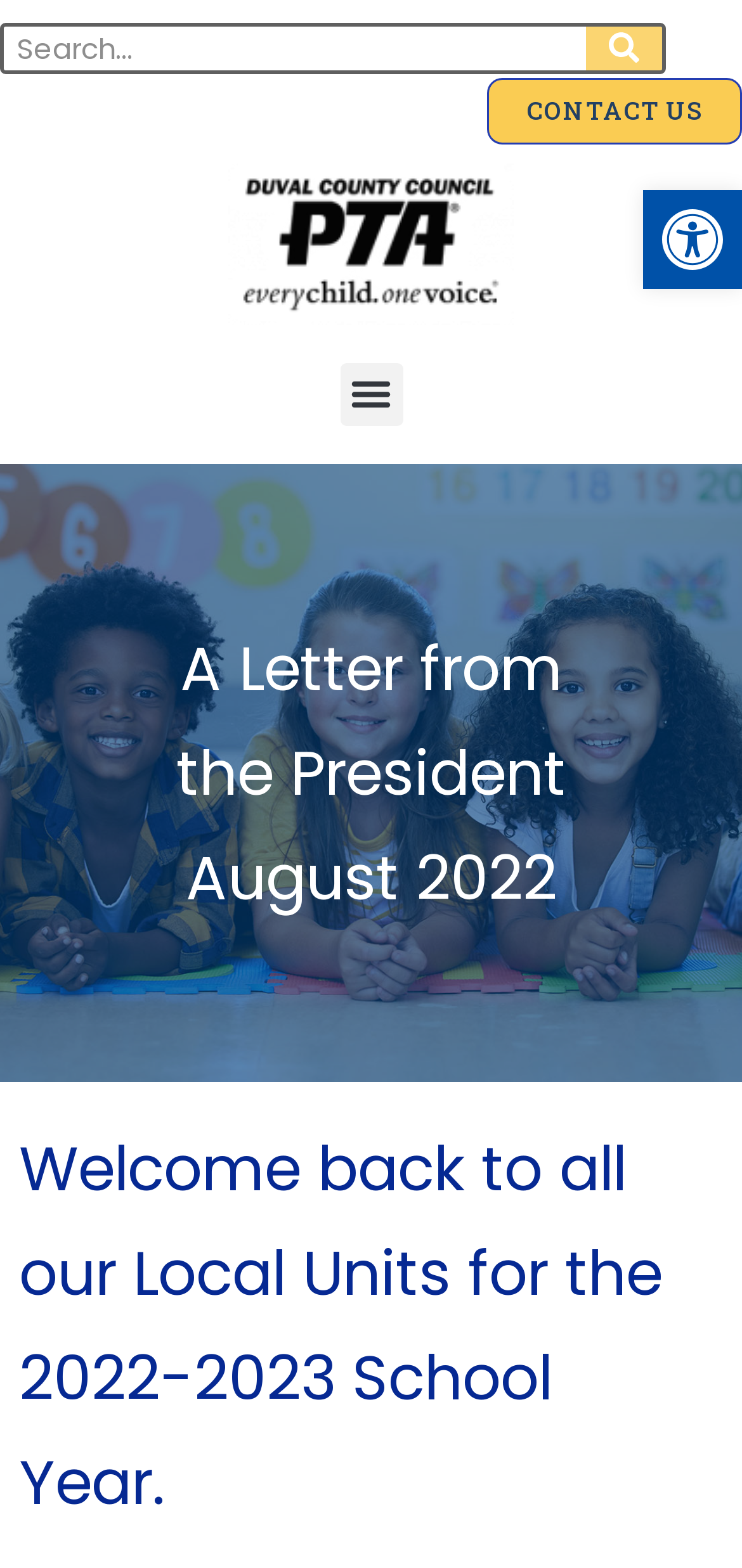Extract the bounding box of the UI element described as: "CONTACT US".

[0.656, 0.049, 1.0, 0.092]